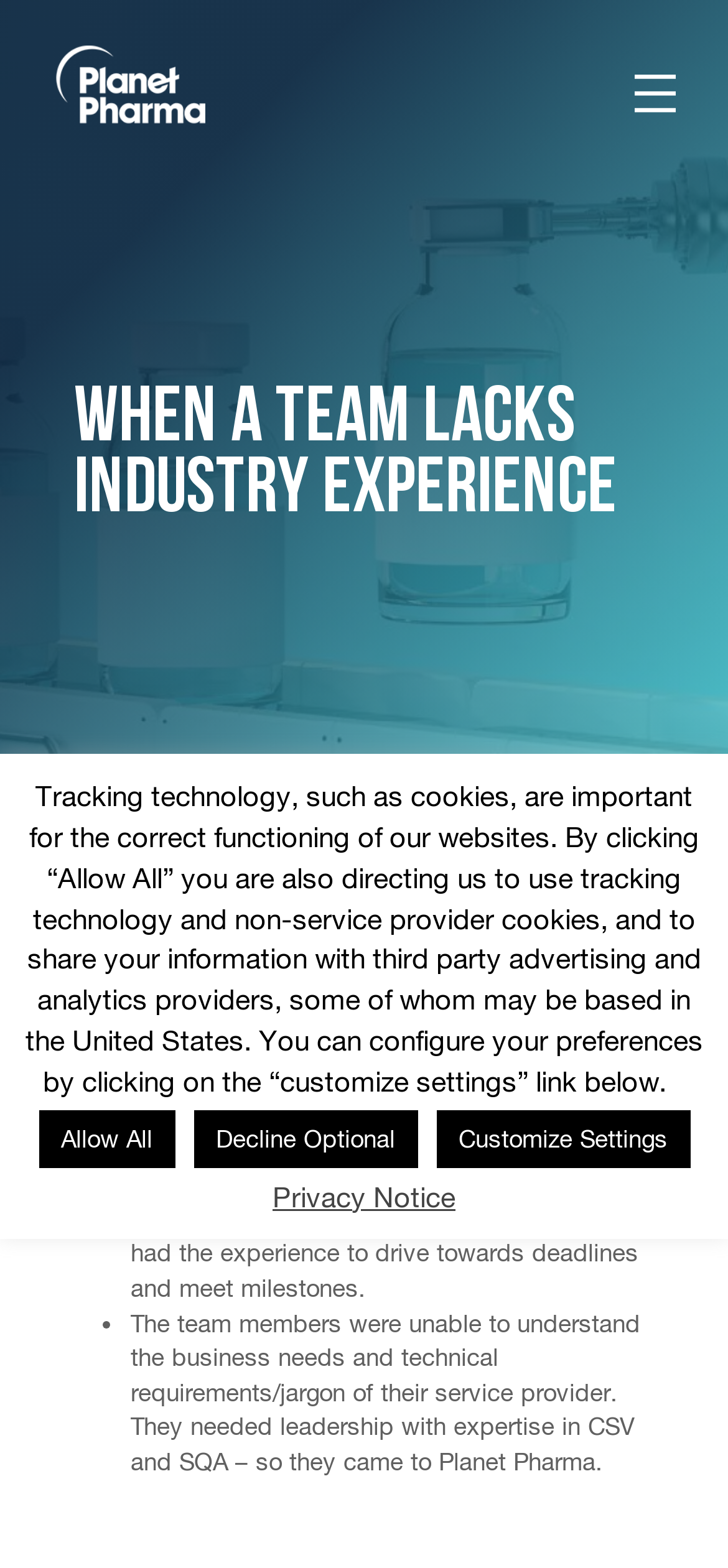What is the purpose of the 'Allow All' button?
Based on the screenshot, give a detailed explanation to answer the question.

The 'Allow All' button is located below the text that explains the use of tracking technology, such as cookies, on the webpage. Clicking this button allows the webpage to use tracking technology and share information with third-party advertising and analytics providers.